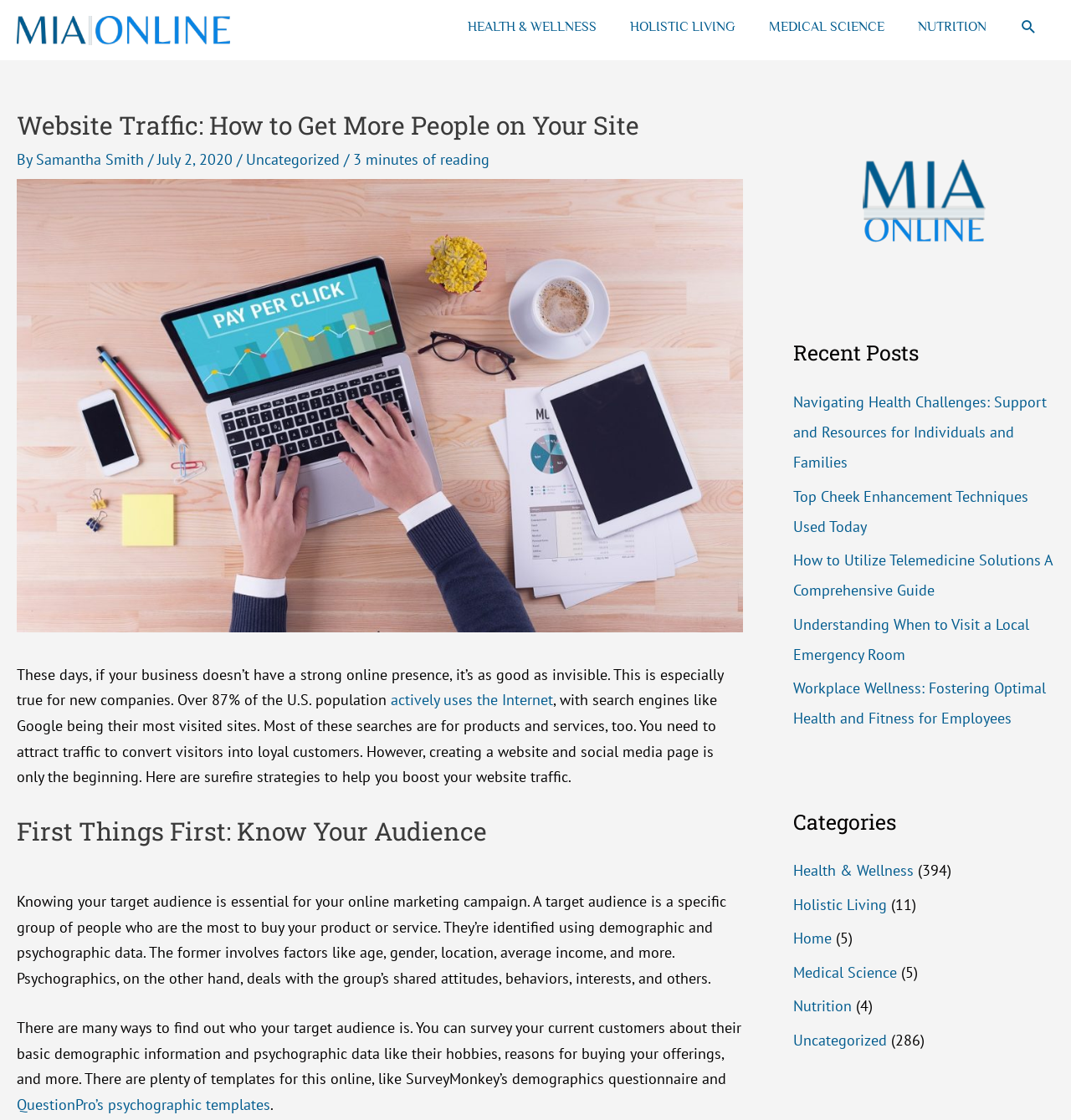Find the bounding box coordinates for the element that must be clicked to complete the instruction: "Click the 'HEALTH & WELLNESS' link". The coordinates should be four float numbers between 0 and 1, indicated as [left, top, right, bottom].

[0.421, 0.0, 0.573, 0.048]